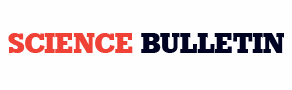Elaborate on the details you observe in the image.

The image features the logo of "Science Bulletin," a blog and source of scientific news from around the globe. The design emphasizes a bold and modern aesthetic, with the word "SCIENCE" displayed in a striking red font, while "BULLETIN" is rendered in a dark navy blue. This logo serves as the visual identity for the platform, which aims to disseminate the latest advancements and insights in various scientific fields, including astronomy, health, and technology. The clean and professional appearance highlights the platform's commitment to providing reliable science news.